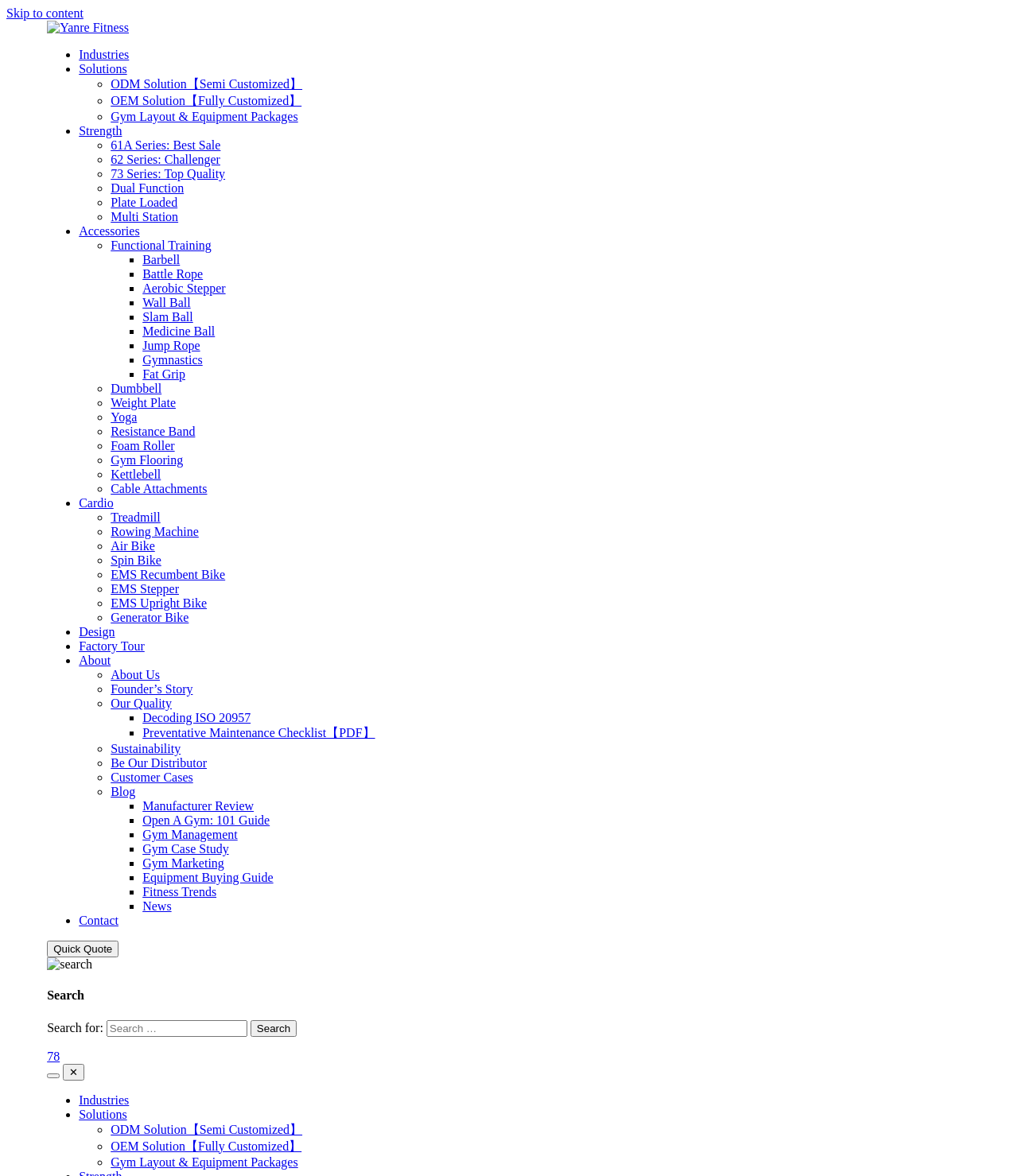Identify the bounding box of the UI element described as follows: "Gym Layout & Equipment Packages". Provide the coordinates as four float numbers in the range of 0 to 1 [left, top, right, bottom].

[0.109, 0.982, 0.293, 0.994]